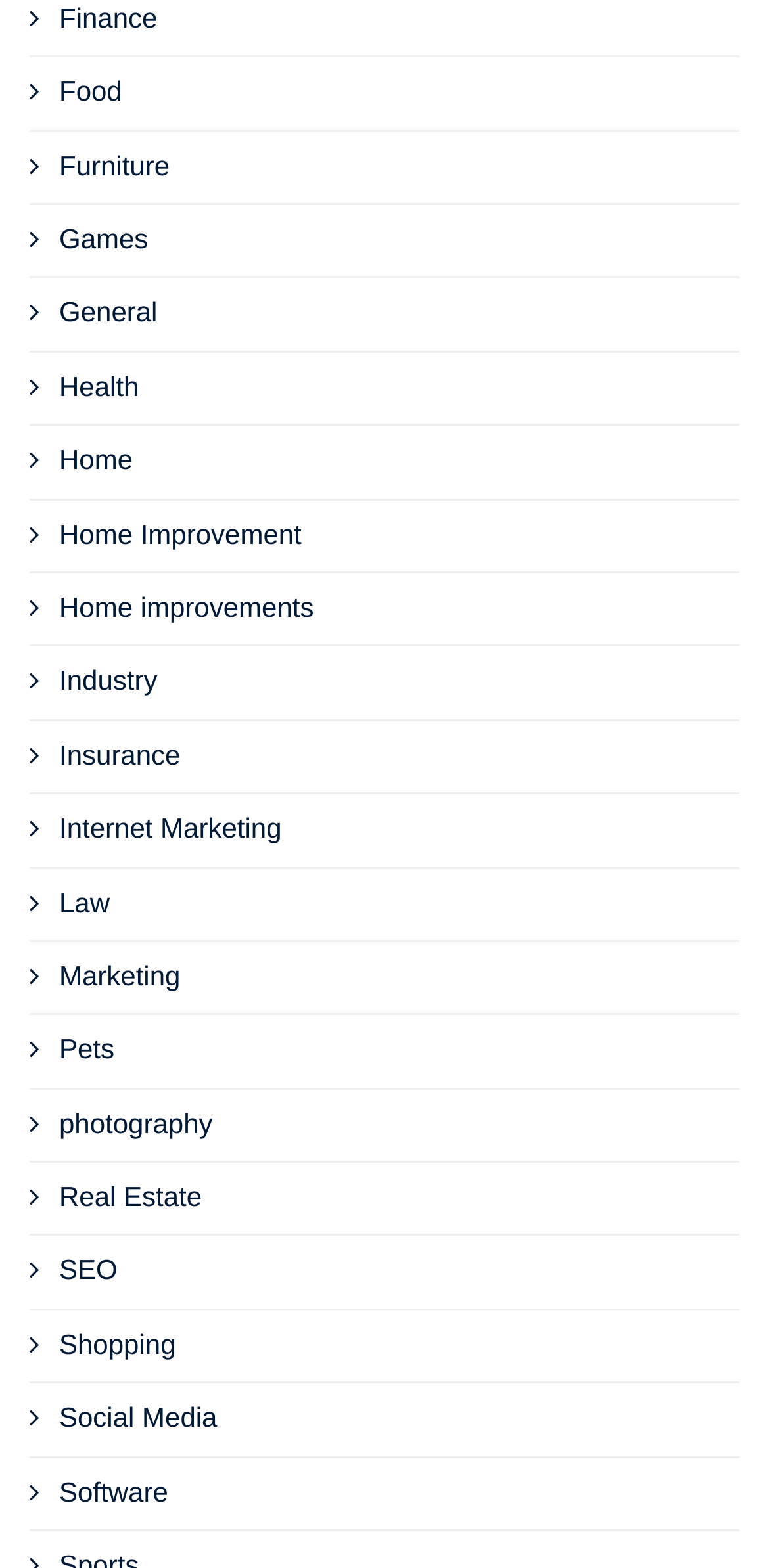What is the last category on the webpage?
Using the image, respond with a single word or phrase.

Software